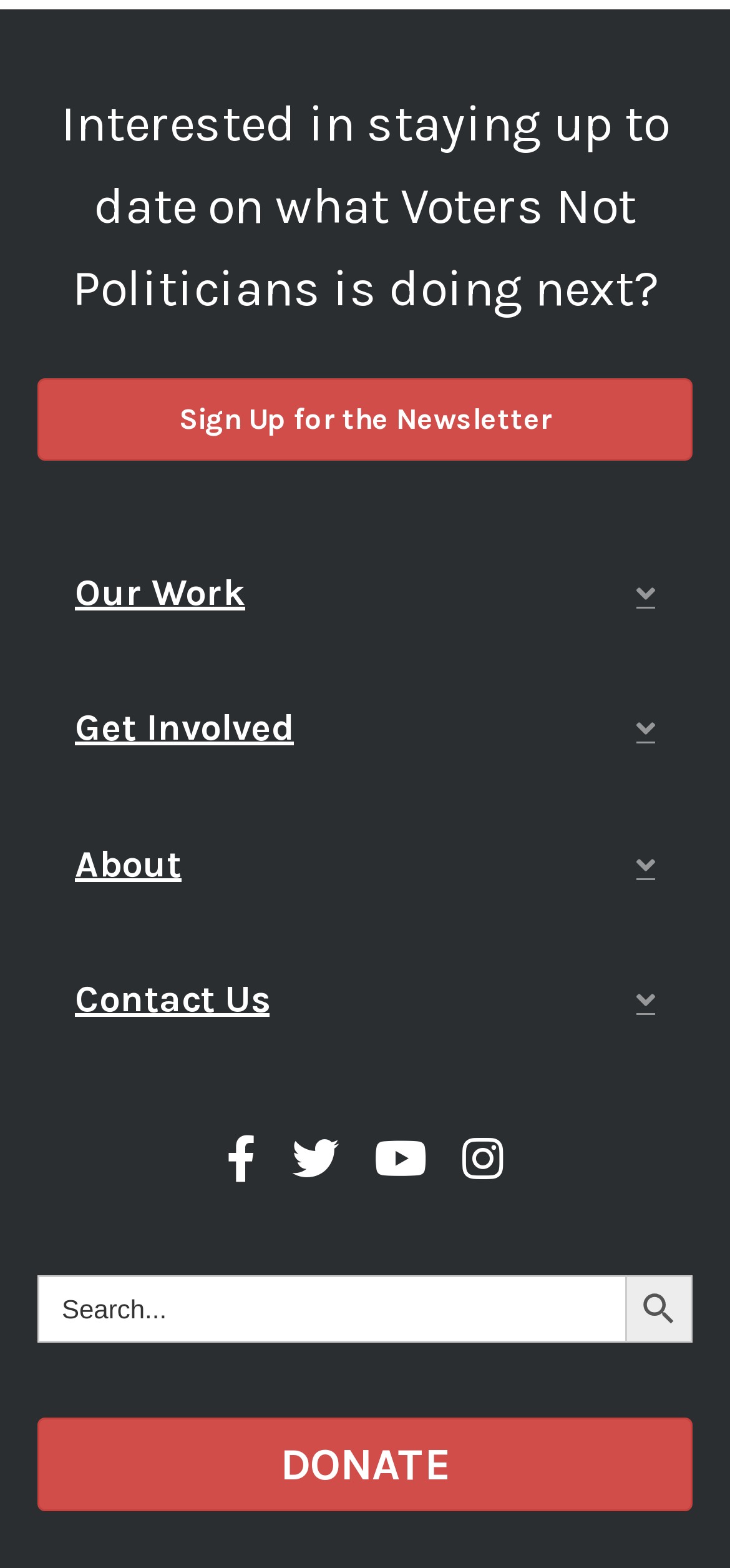Highlight the bounding box coordinates of the region I should click on to meet the following instruction: "Explore our work".

[0.103, 0.359, 0.795, 0.398]